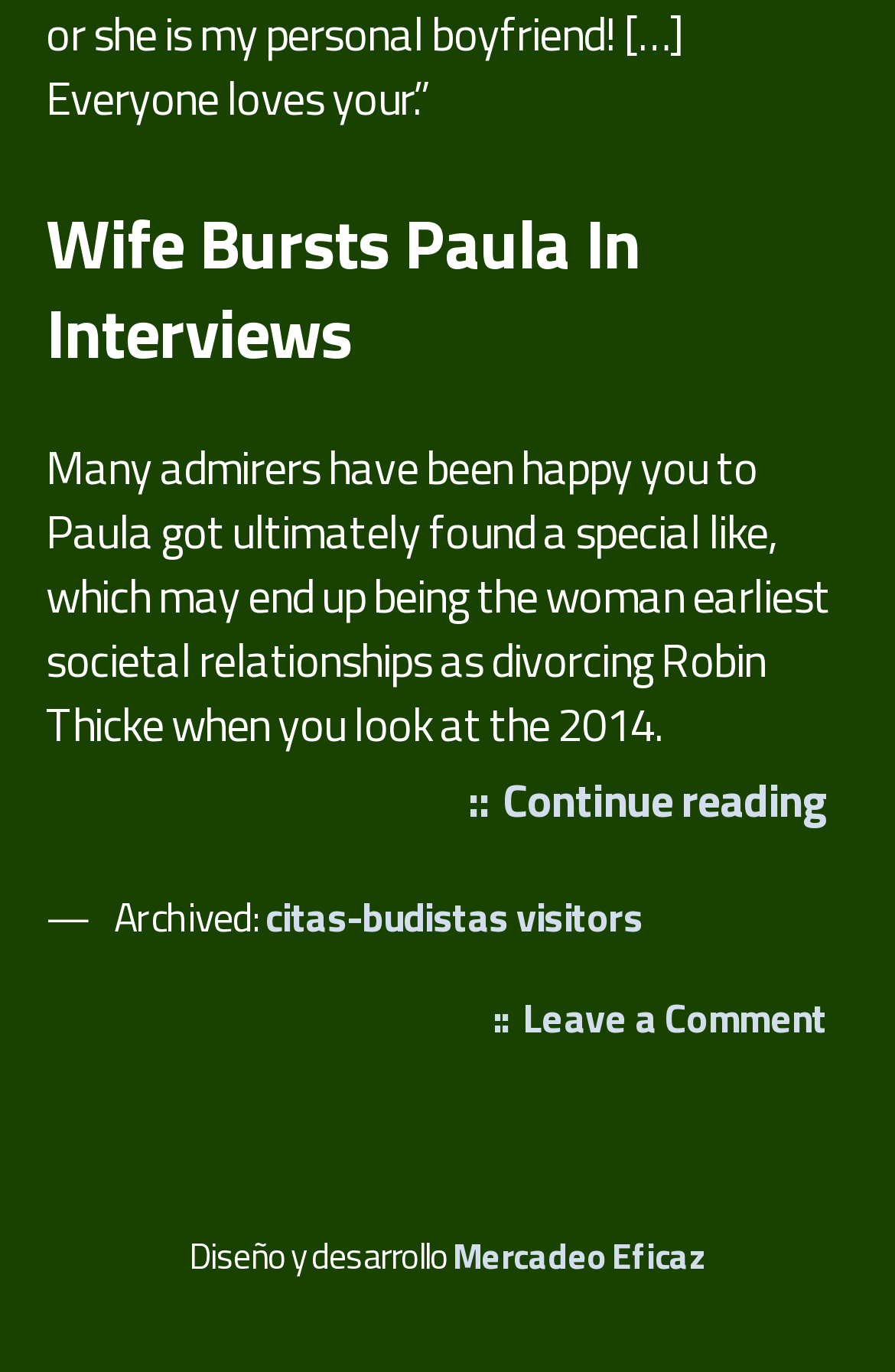What is the relationship between Paula and Robin Thicke?
Based on the image, provide your answer in one word or phrase.

They were divorced in 2014